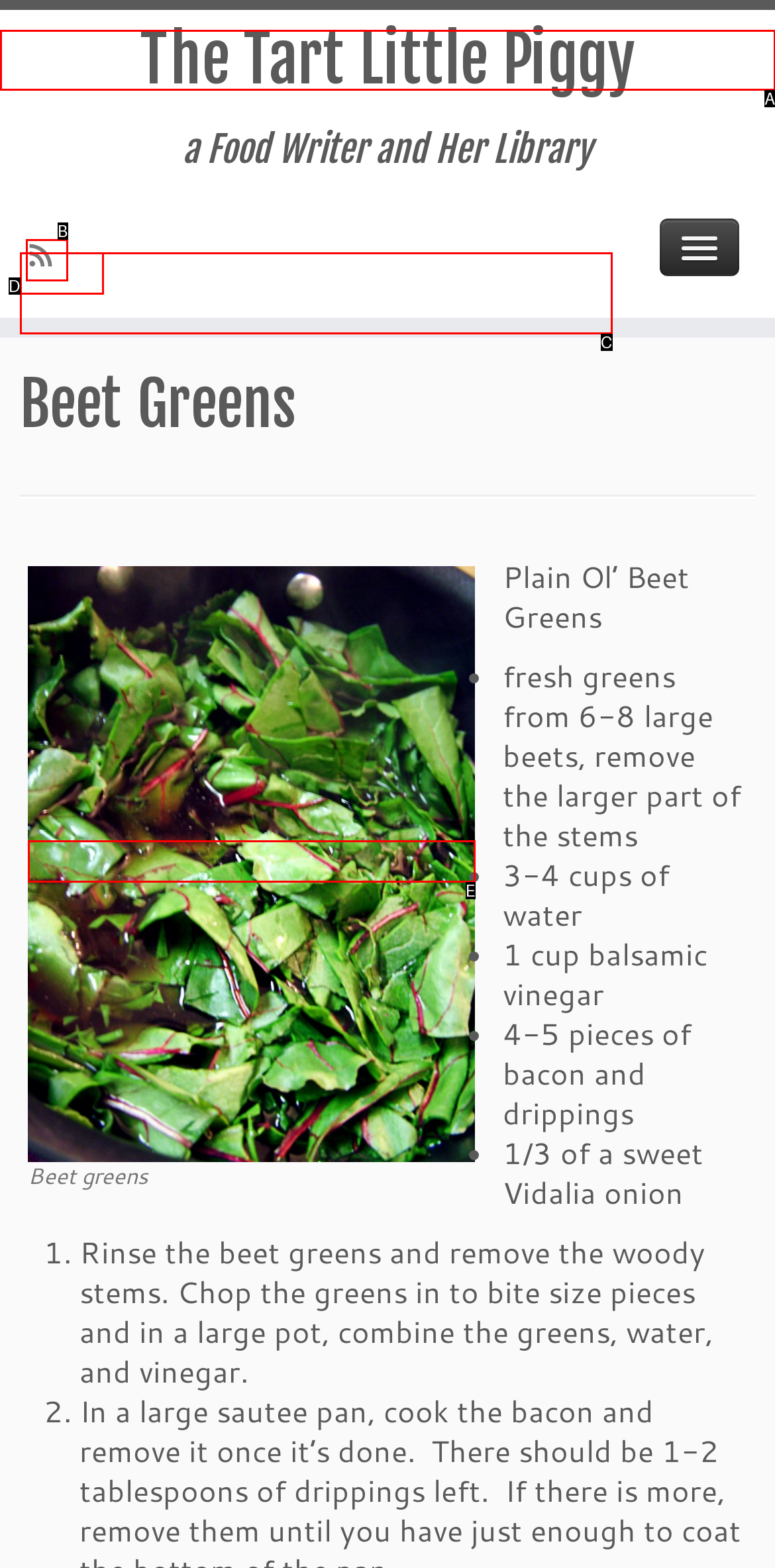Select the option that matches this description: The Tart Little Piggy
Answer by giving the letter of the chosen option.

A